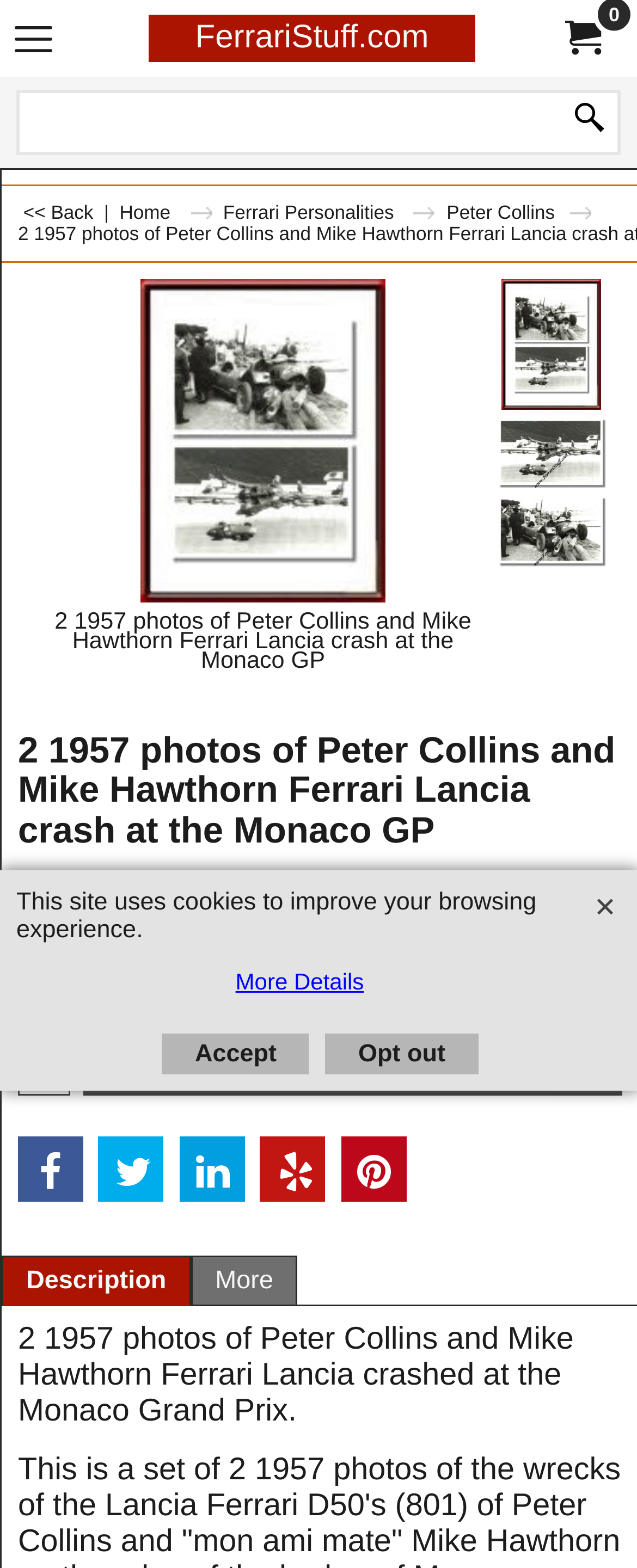Please find the bounding box coordinates for the clickable element needed to perform this instruction: "Click the menu".

[0.023, 0.012, 0.082, 0.042]